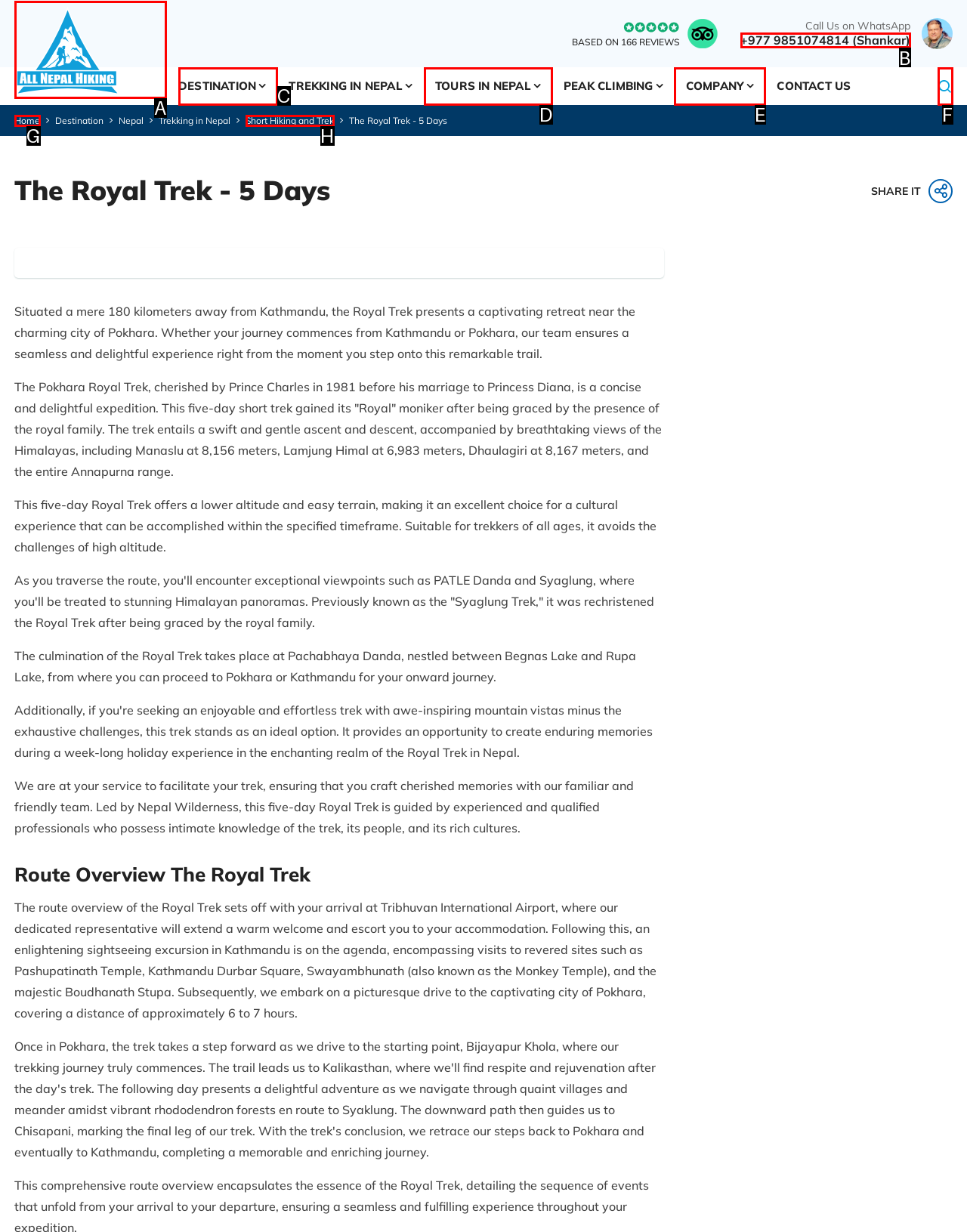Which UI element's letter should be clicked to achieve the task: Click on the 'All Nepal Hiking Pvt. Ltd.' link
Provide the letter of the correct choice directly.

A